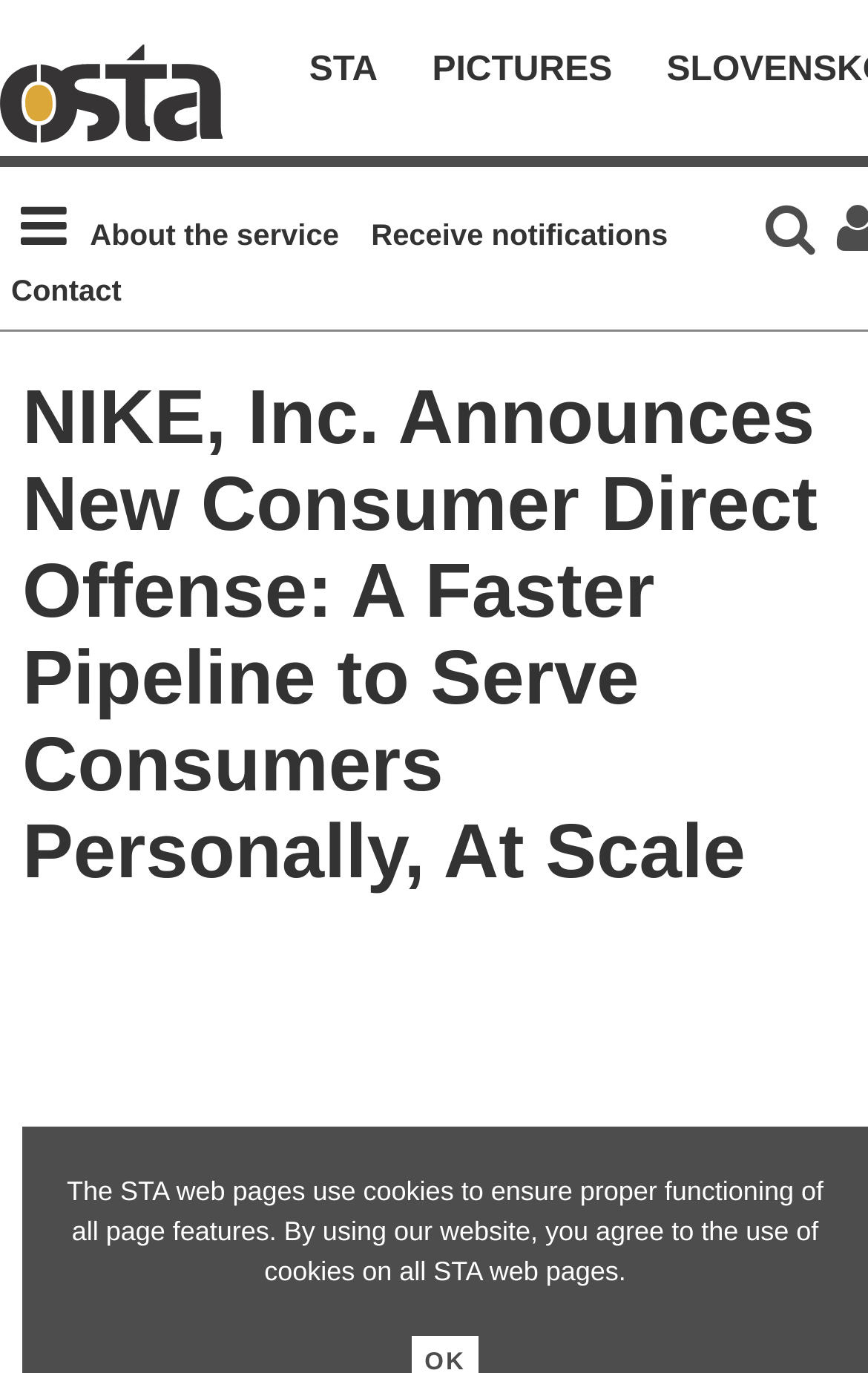Please locate the UI element described by "Receive notifications" and provide its bounding box coordinates.

[0.428, 0.159, 0.769, 0.183]